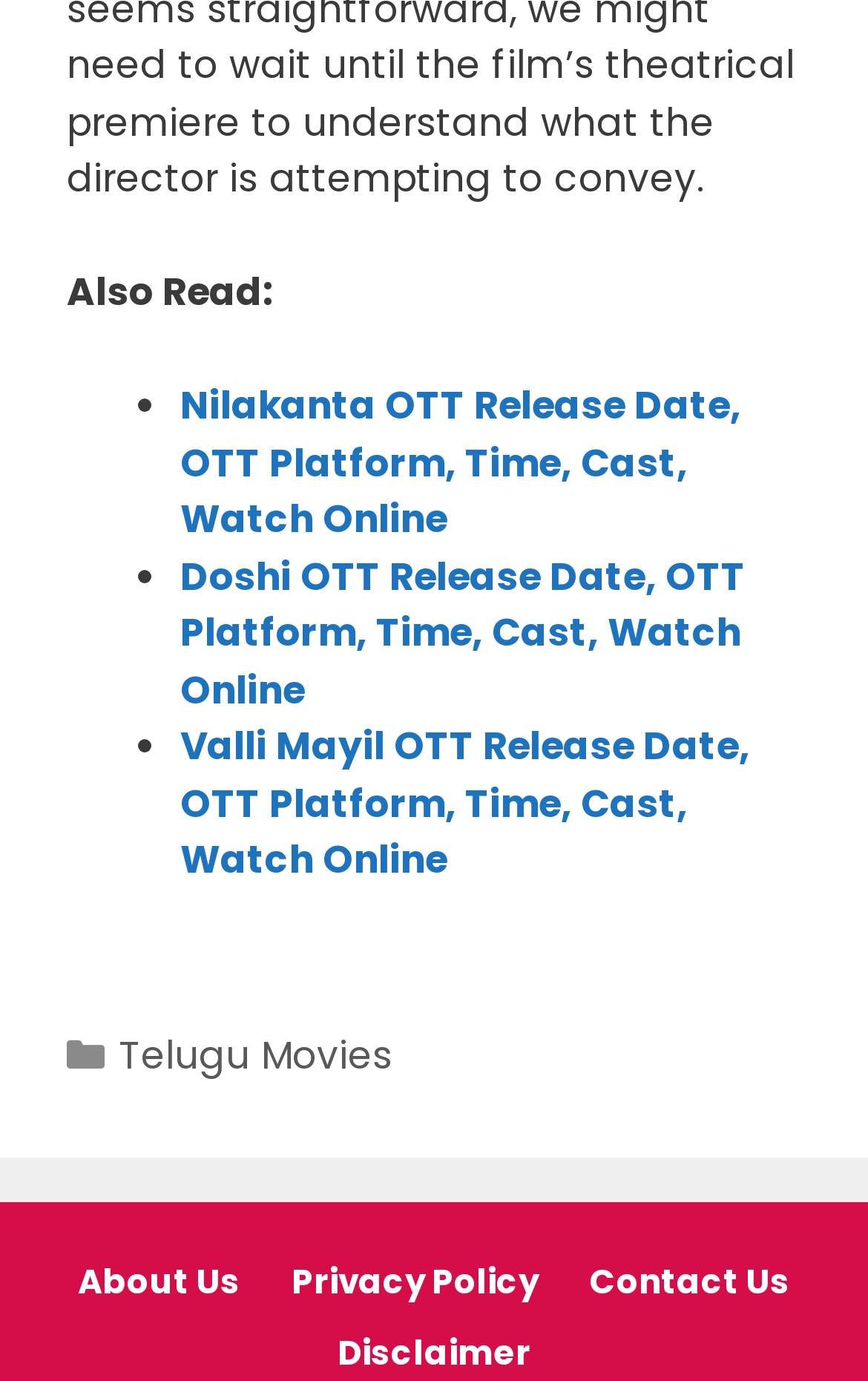Determine the bounding box coordinates of the clickable region to carry out the instruction: "check Disclaimer".

[0.388, 0.963, 0.612, 0.997]